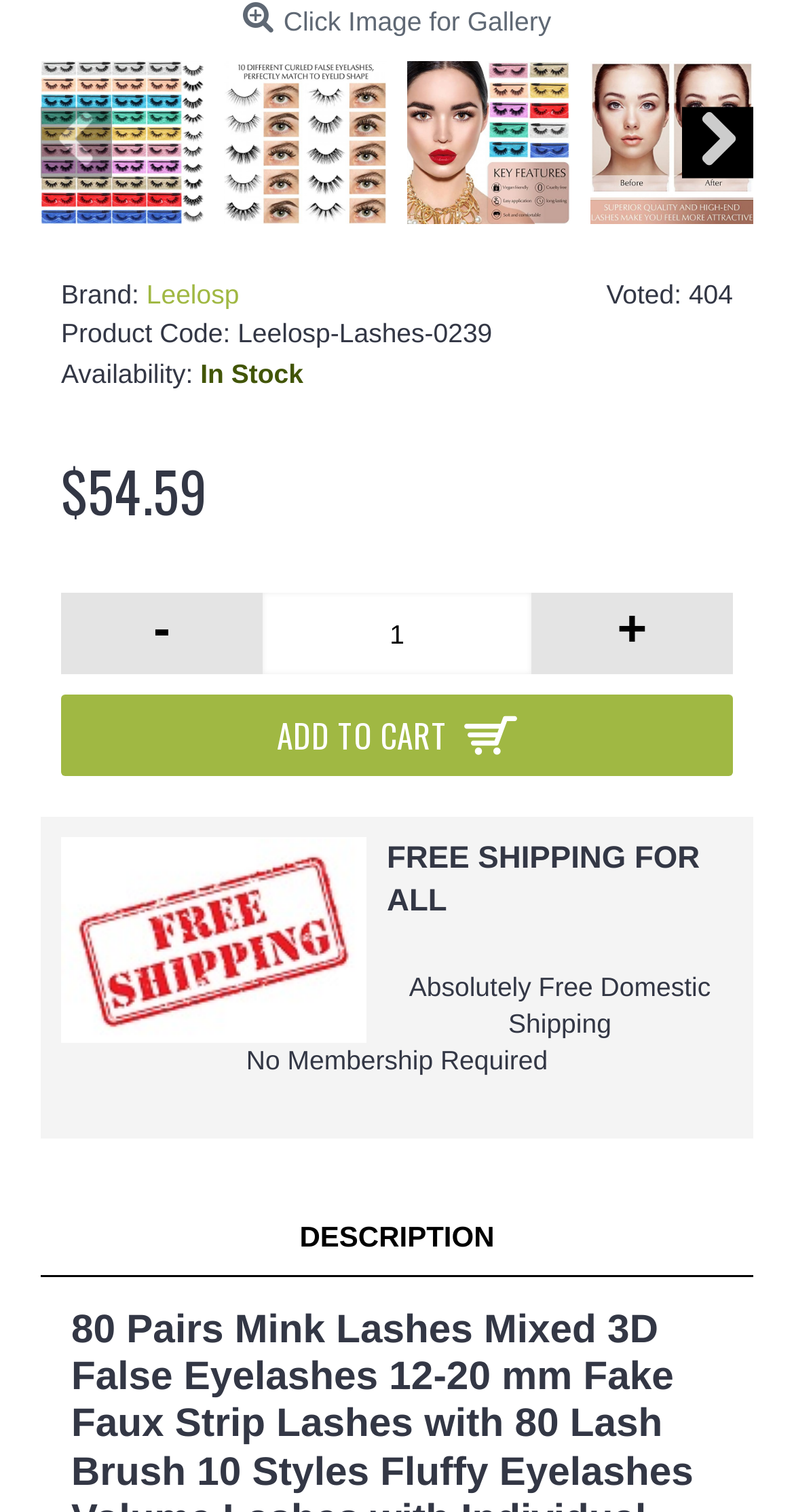Locate the bounding box coordinates of the clickable element to fulfill the following instruction: "Click the image for gallery". Provide the coordinates as four float numbers between 0 and 1 in the format [left, top, right, bottom].

[0.357, 0.003, 0.694, 0.024]